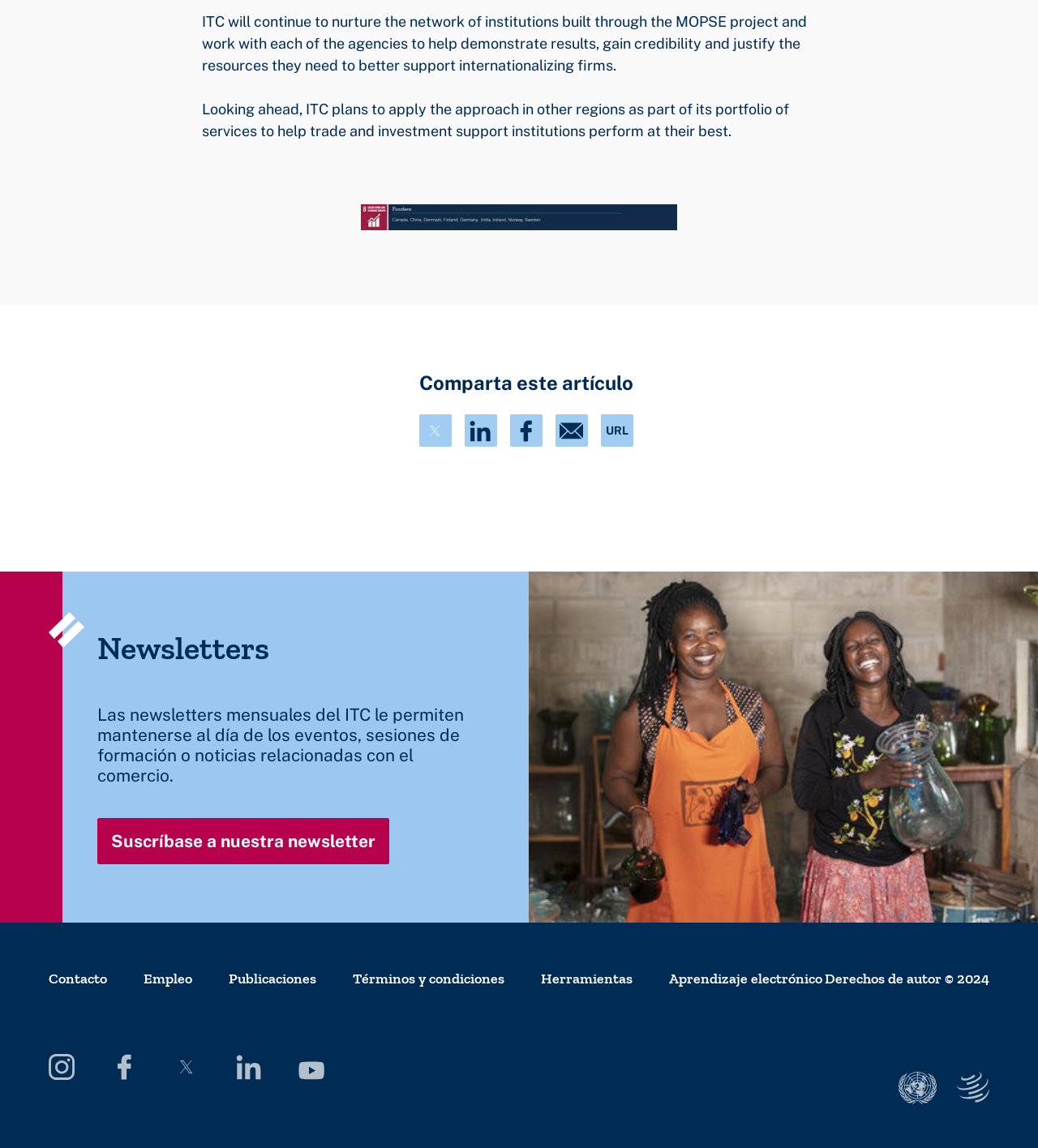Find the bounding box coordinates for the UI element whose description is: "Aprendizaje electrónico". The coordinates should be four float numbers between 0 and 1, in the format [left, top, right, bottom].

[0.645, 0.845, 0.792, 0.86]